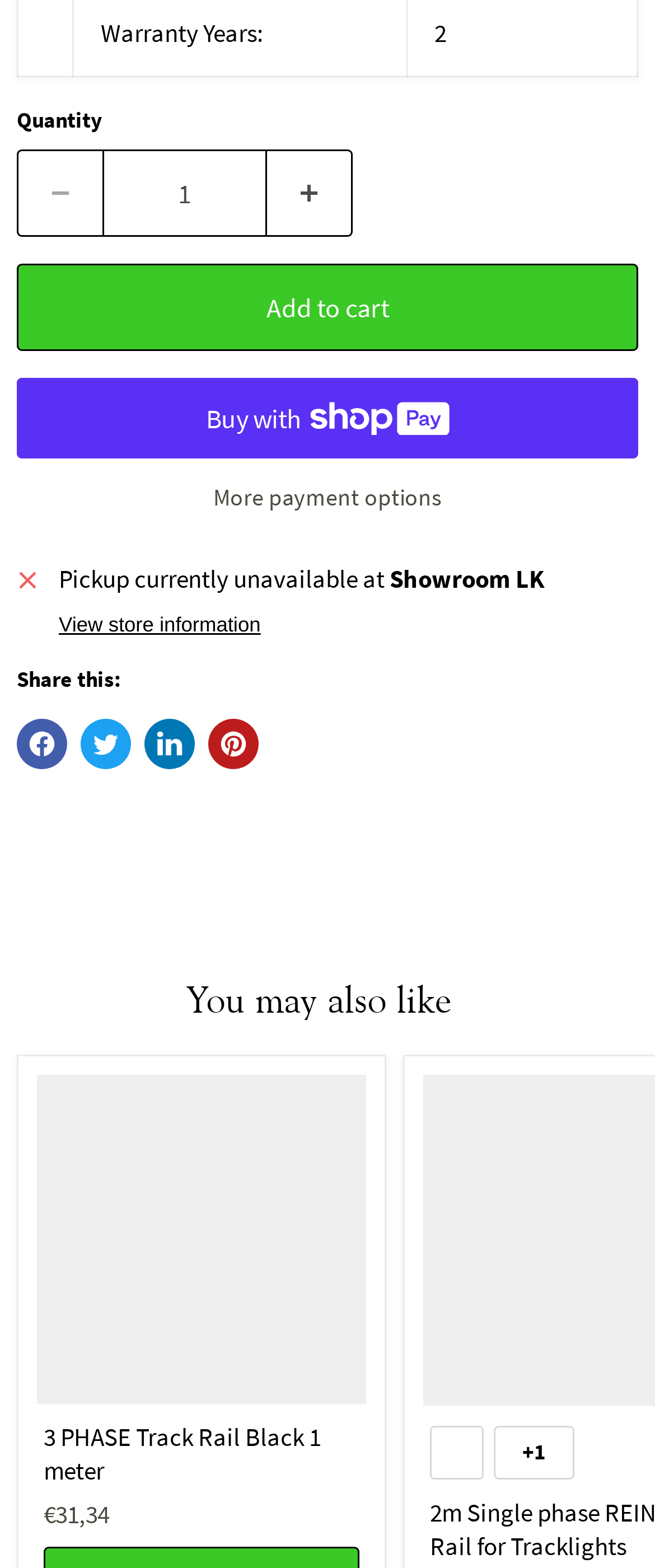Point out the bounding box coordinates of the section to click in order to follow this instruction: "Add to cart".

[0.026, 0.168, 0.974, 0.224]